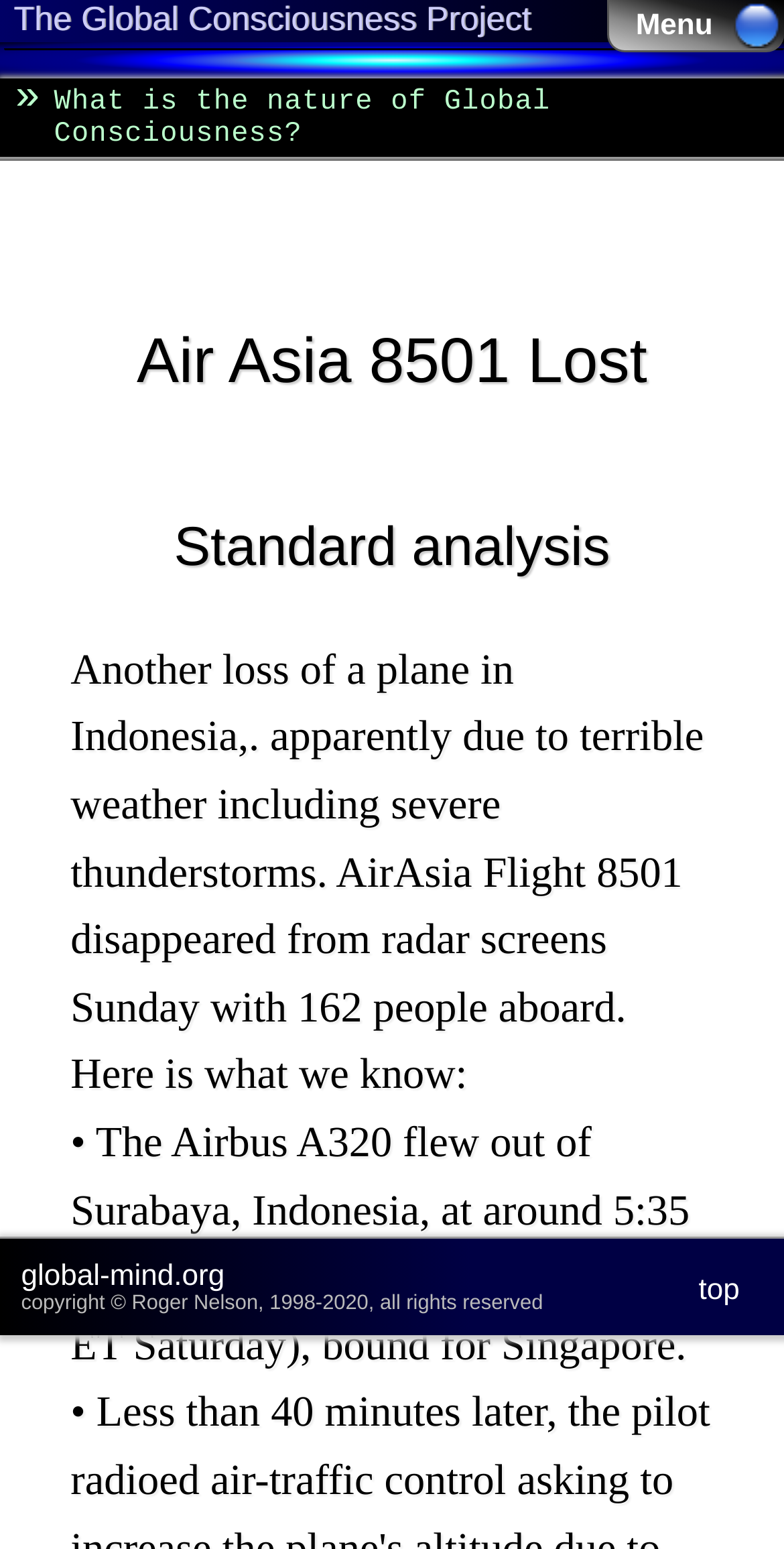What is the year of copyright for the webpage content?
Carefully examine the image and provide a detailed answer to the question.

I found this answer by reading the sentence 'copyright © Roger Nelson, 1998-2020, all rights reserved' which provides the information about the year of copyright for the webpage content.